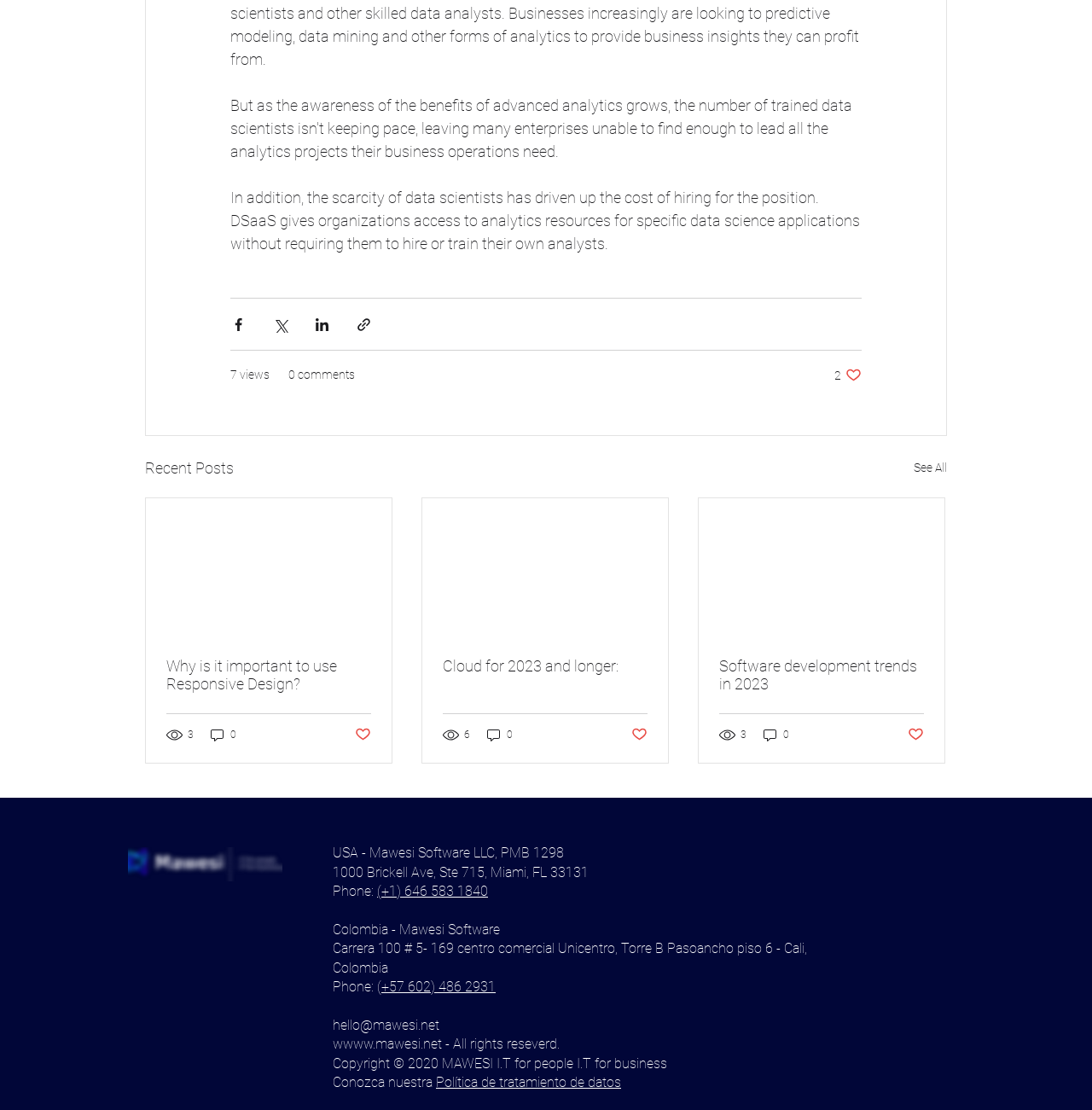What is the link to the company's LinkedIn page?
Using the screenshot, give a one-word or short phrase answer.

LinkedIn - círculo blanco